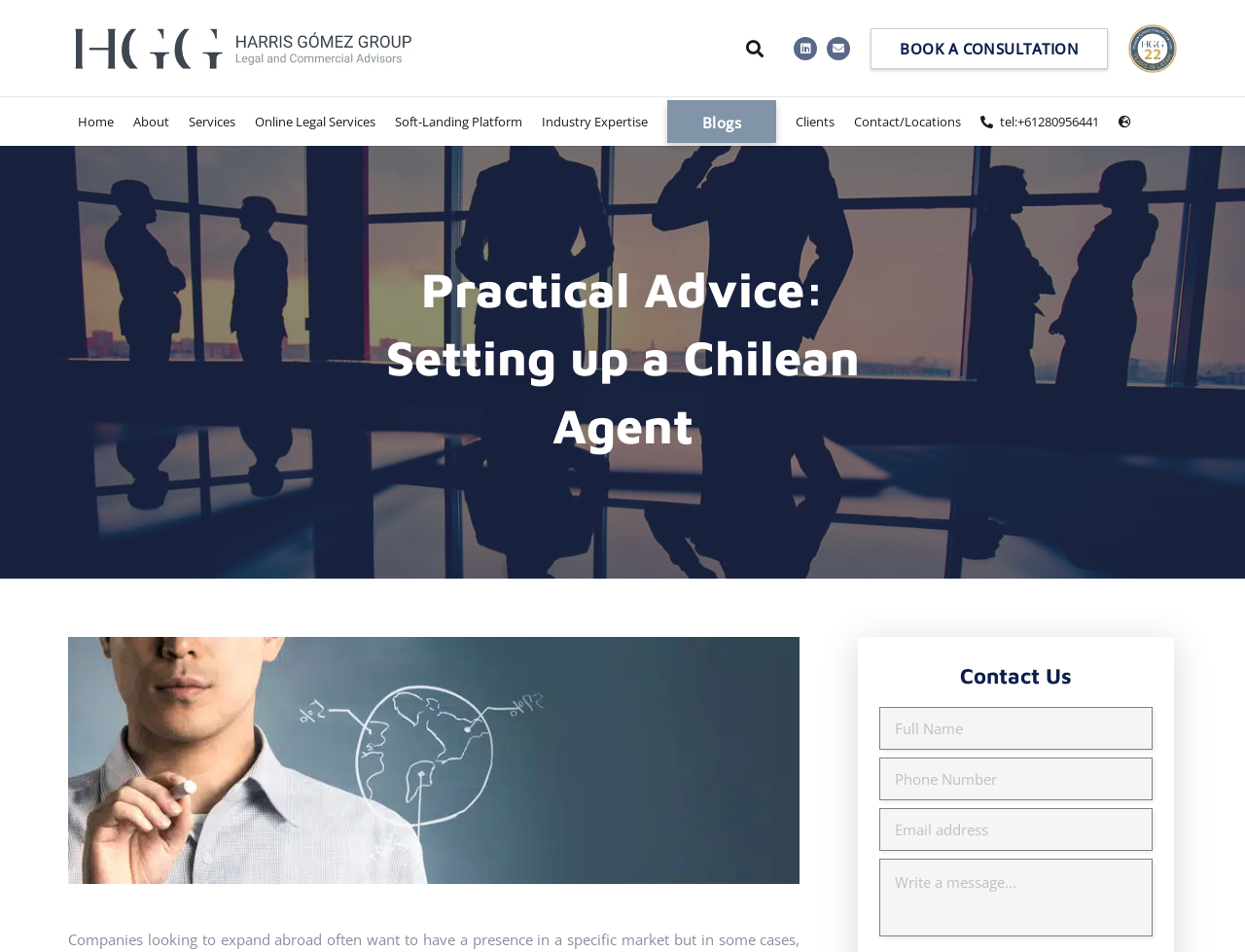Show me the bounding box coordinates of the clickable region to achieve the task as per the instruction: "Click the 'BOOK A CONSULTATION' link".

[0.7, 0.03, 0.89, 0.073]